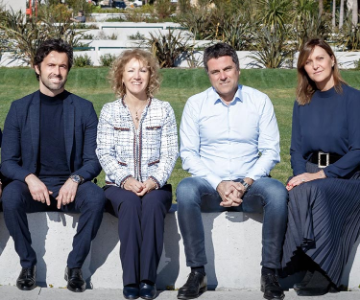Answer the following query with a single word or phrase:
What type of transactions does the agency specialize in?

High-end real estate